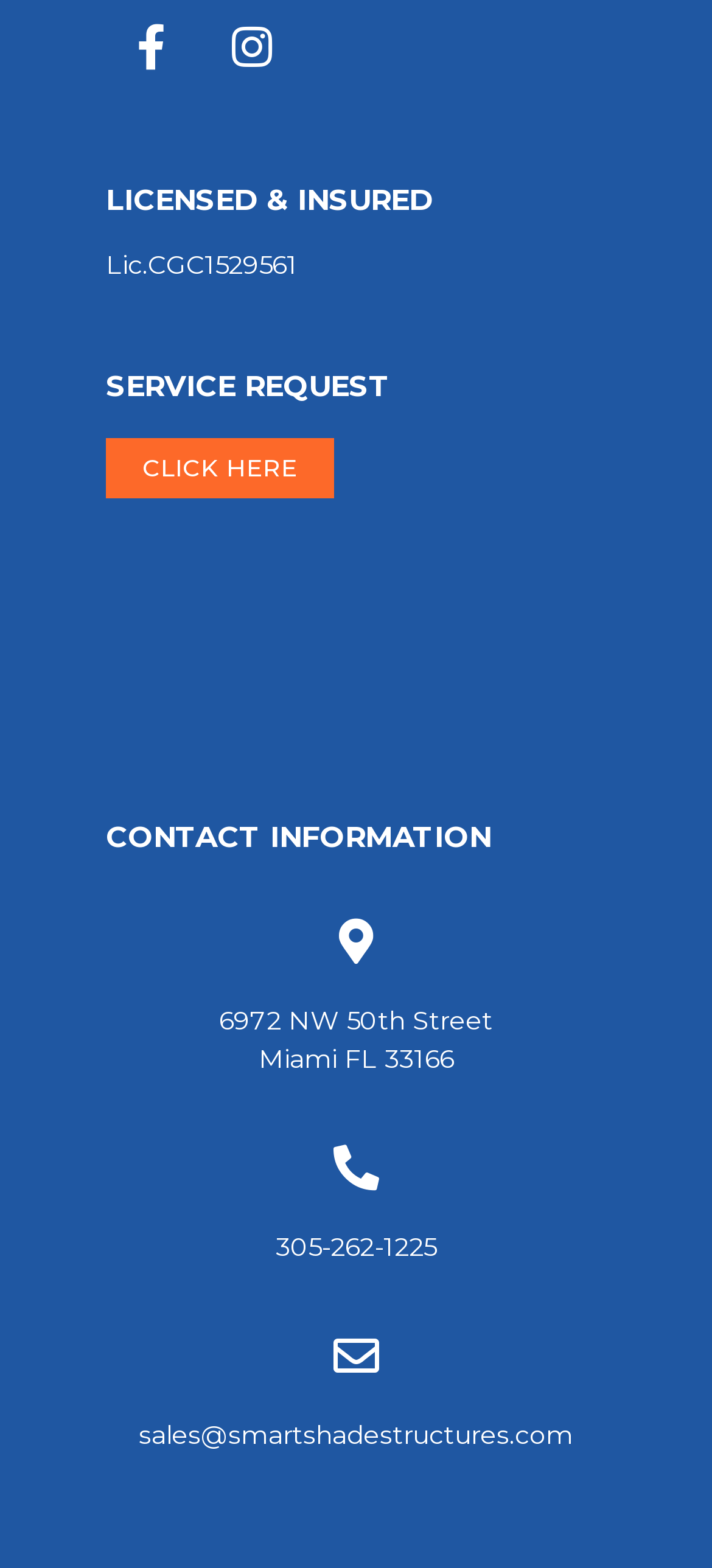What is the address of the company?
Using the visual information from the image, give a one-word or short-phrase answer.

6972 NW 50th Street, Miami FL 33166